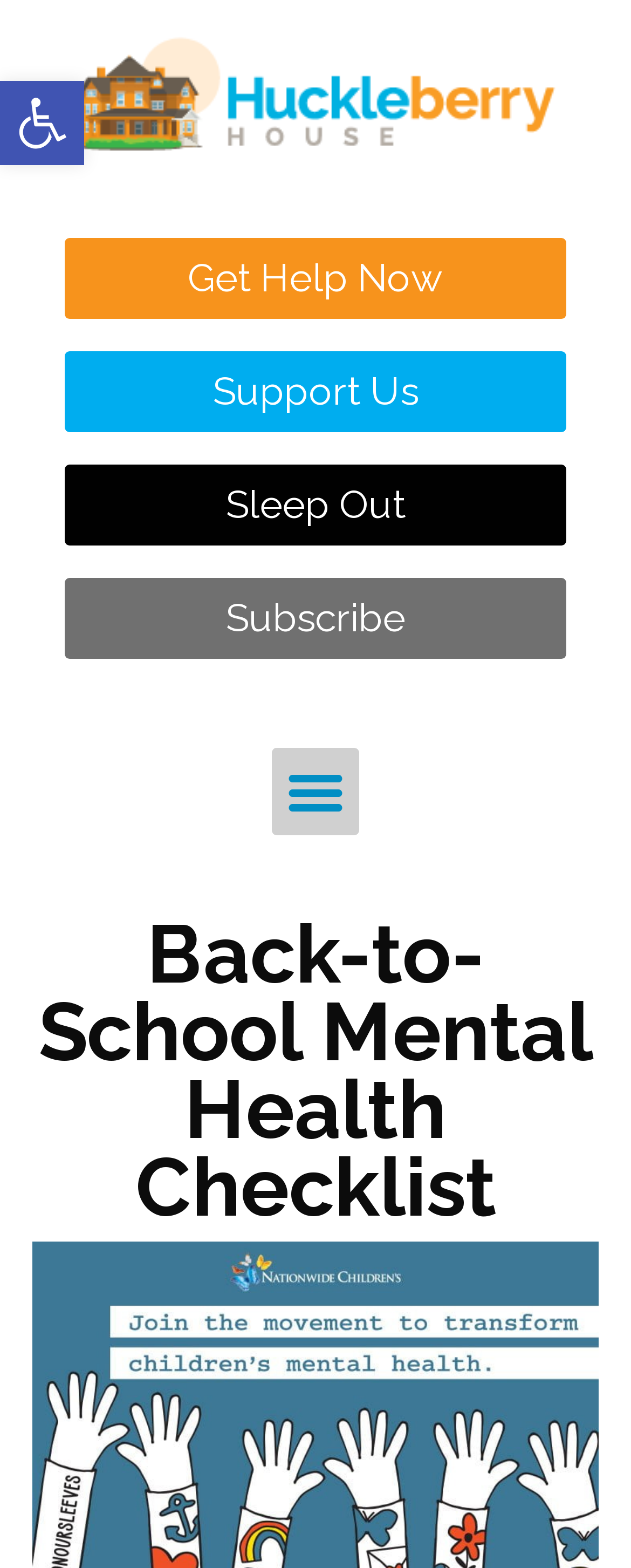Respond with a single word or phrase for the following question: 
What is the purpose of the button at the top right corner?

Menu Toggle